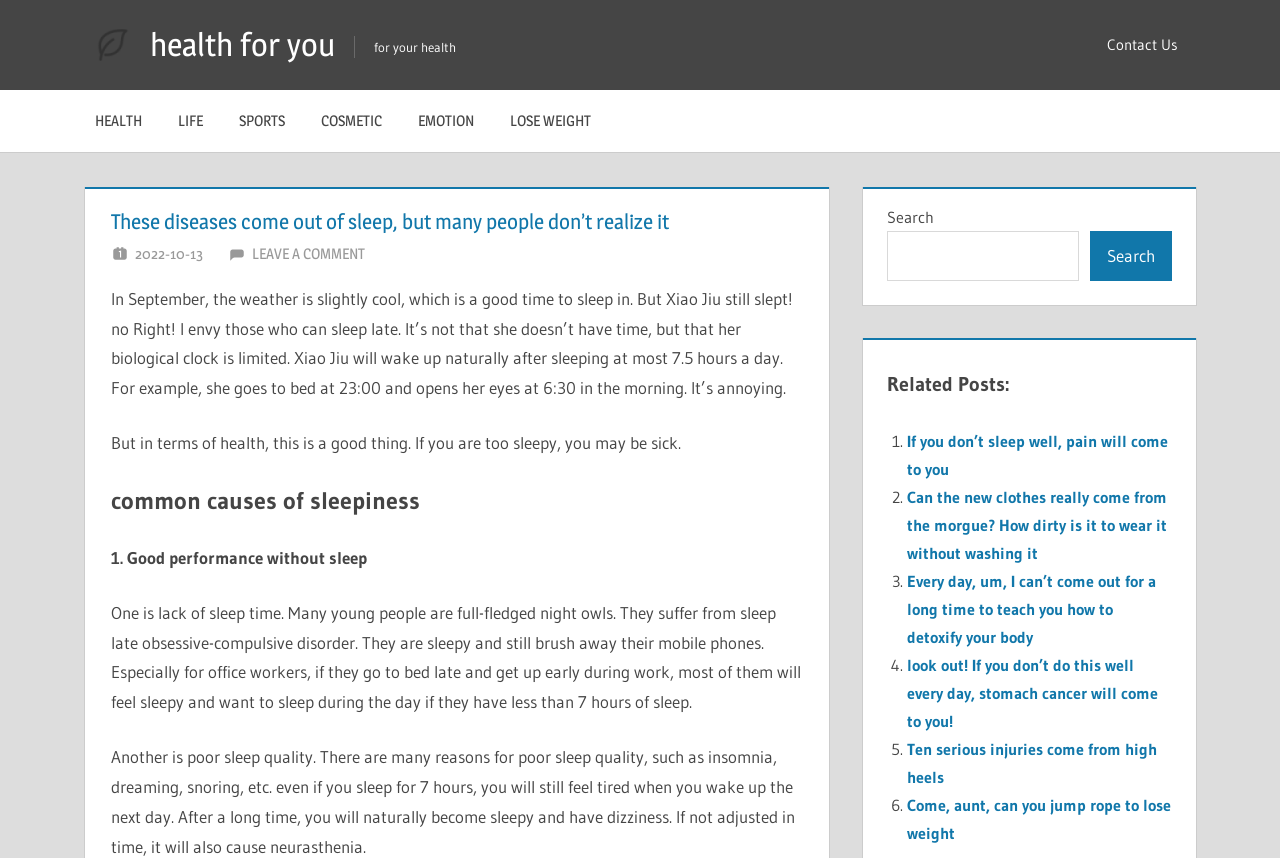From the given element description: "Call Now – +91-8558885844", find the bounding box for the UI element. Provide the coordinates as four float numbers between 0 and 1, in the order [left, top, right, bottom].

None